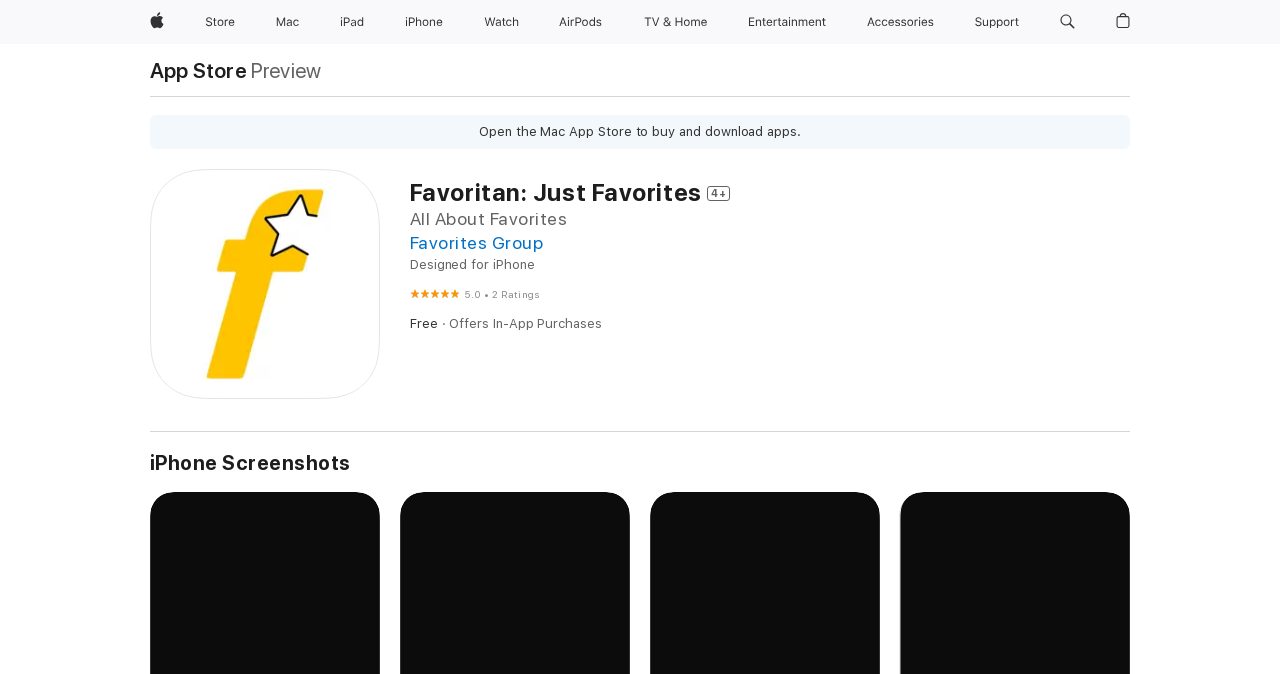Predict the bounding box coordinates of the area that should be clicked to accomplish the following instruction: "Go to App Store". The bounding box coordinates should consist of four float numbers between 0 and 1, i.e., [left, top, right, bottom].

[0.117, 0.089, 0.193, 0.12]